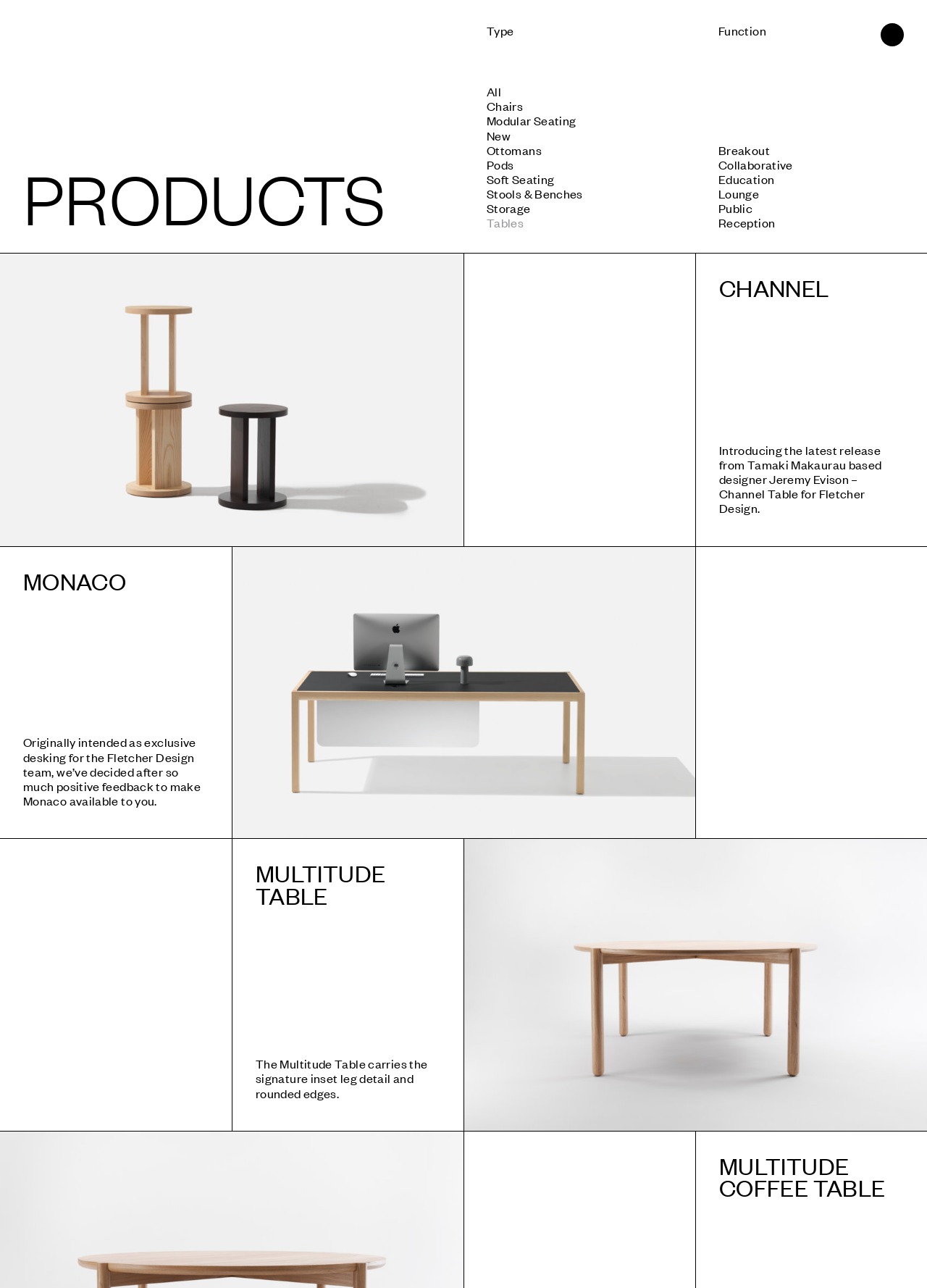Locate the bounding box coordinates of the area where you should click to accomplish the instruction: "Select the Tables link".

[0.525, 0.167, 0.565, 0.179]